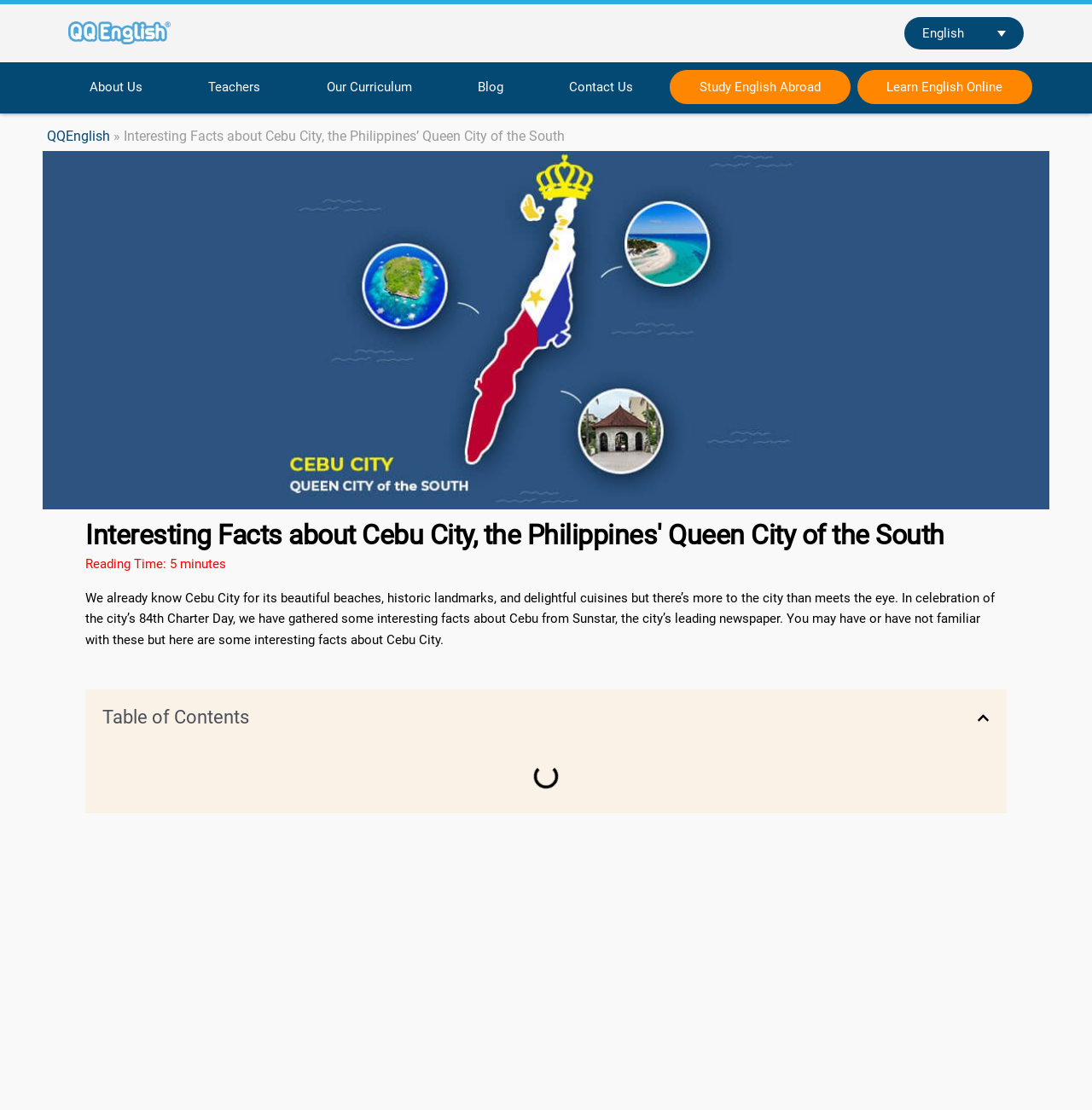Using the provided element description, identify the bounding box coordinates as (top-left x, top-left y, bottom-right x, bottom-right y). Ensure all values are between 0 and 1. Description: Learn English Online

[0.785, 0.063, 0.945, 0.093]